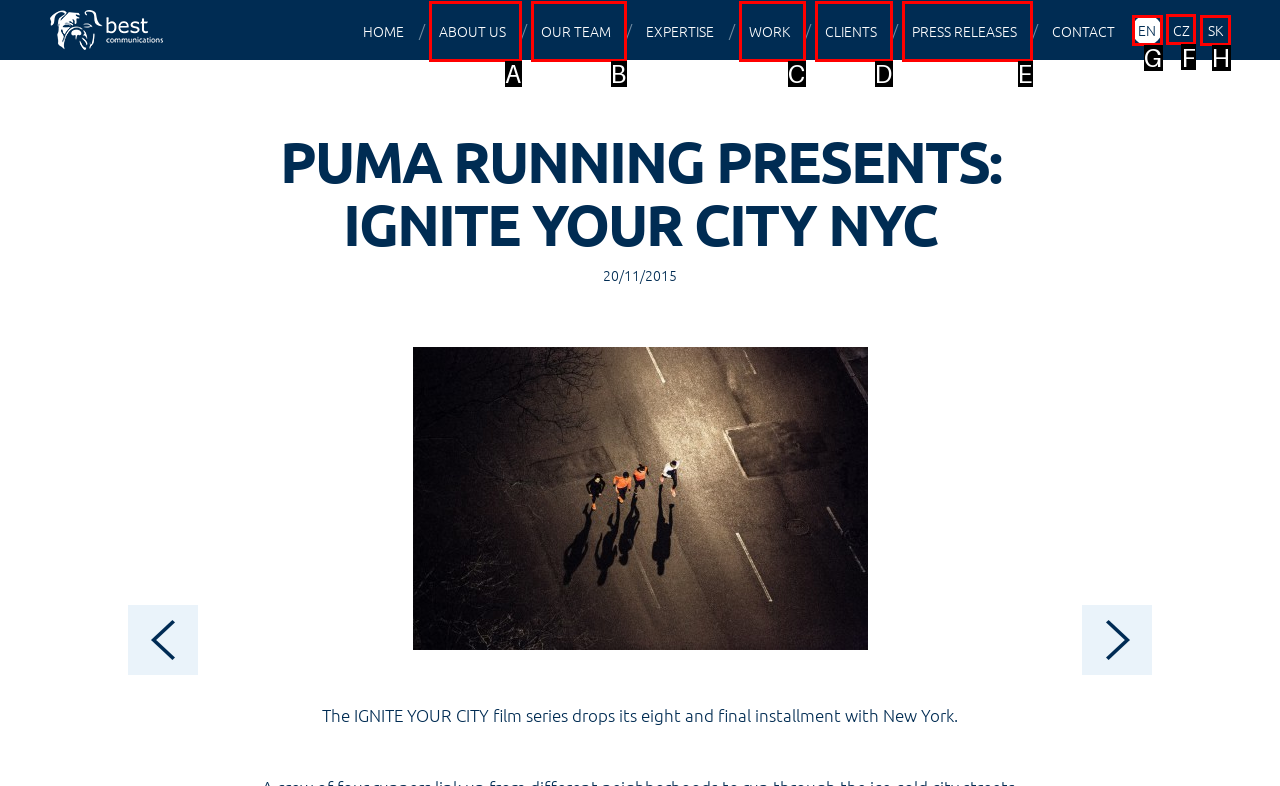What letter corresponds to the UI element to complete this task: switch to Czech language
Answer directly with the letter.

F